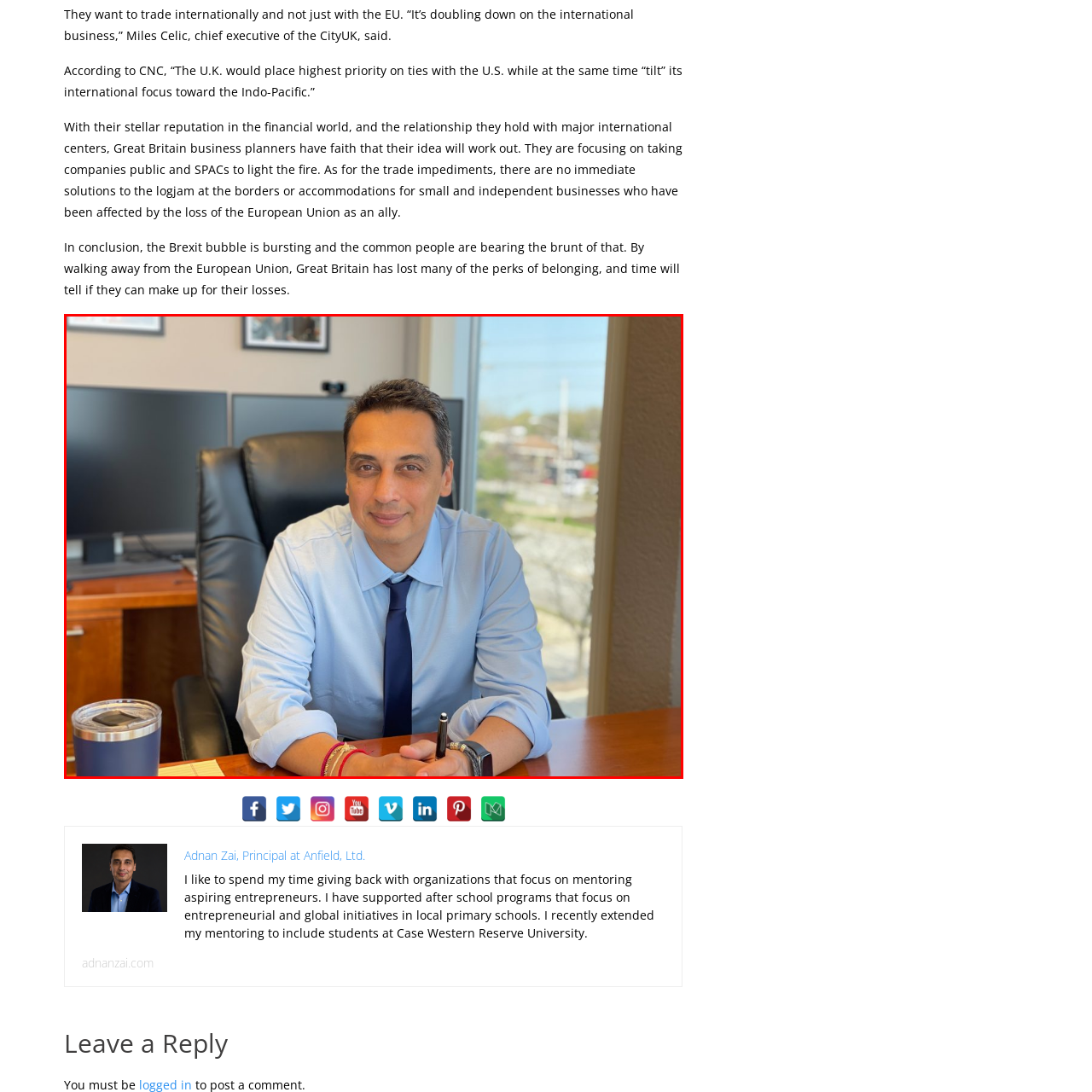What is the man's role at Anfield, Ltd.?
Observe the section of the image outlined in red and answer concisely with a single word or phrase.

Principal